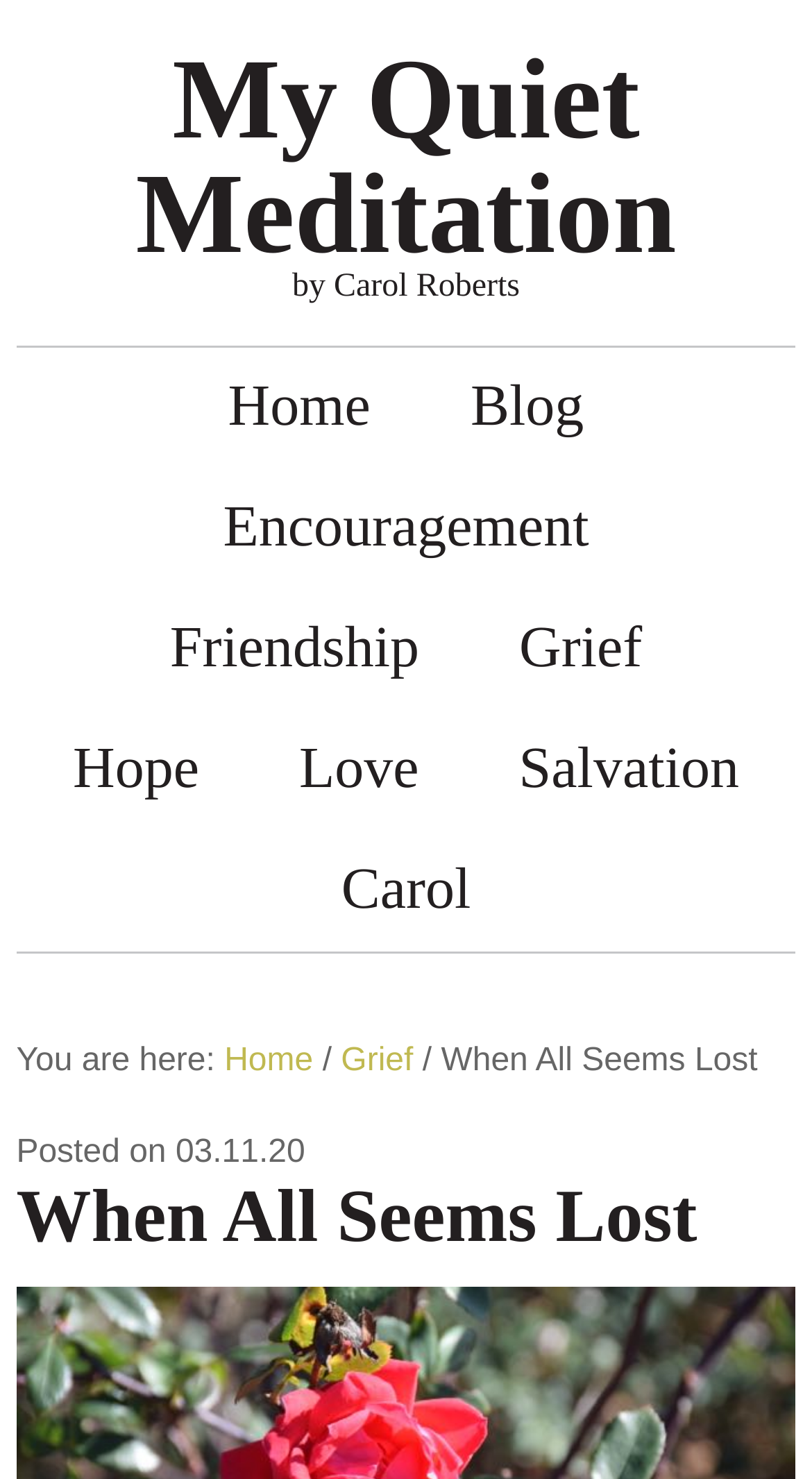Please specify the bounding box coordinates of the area that should be clicked to accomplish the following instruction: "go to home page". The coordinates should consist of four float numbers between 0 and 1, i.e., [left, top, right, bottom].

[0.219, 0.235, 0.518, 0.317]